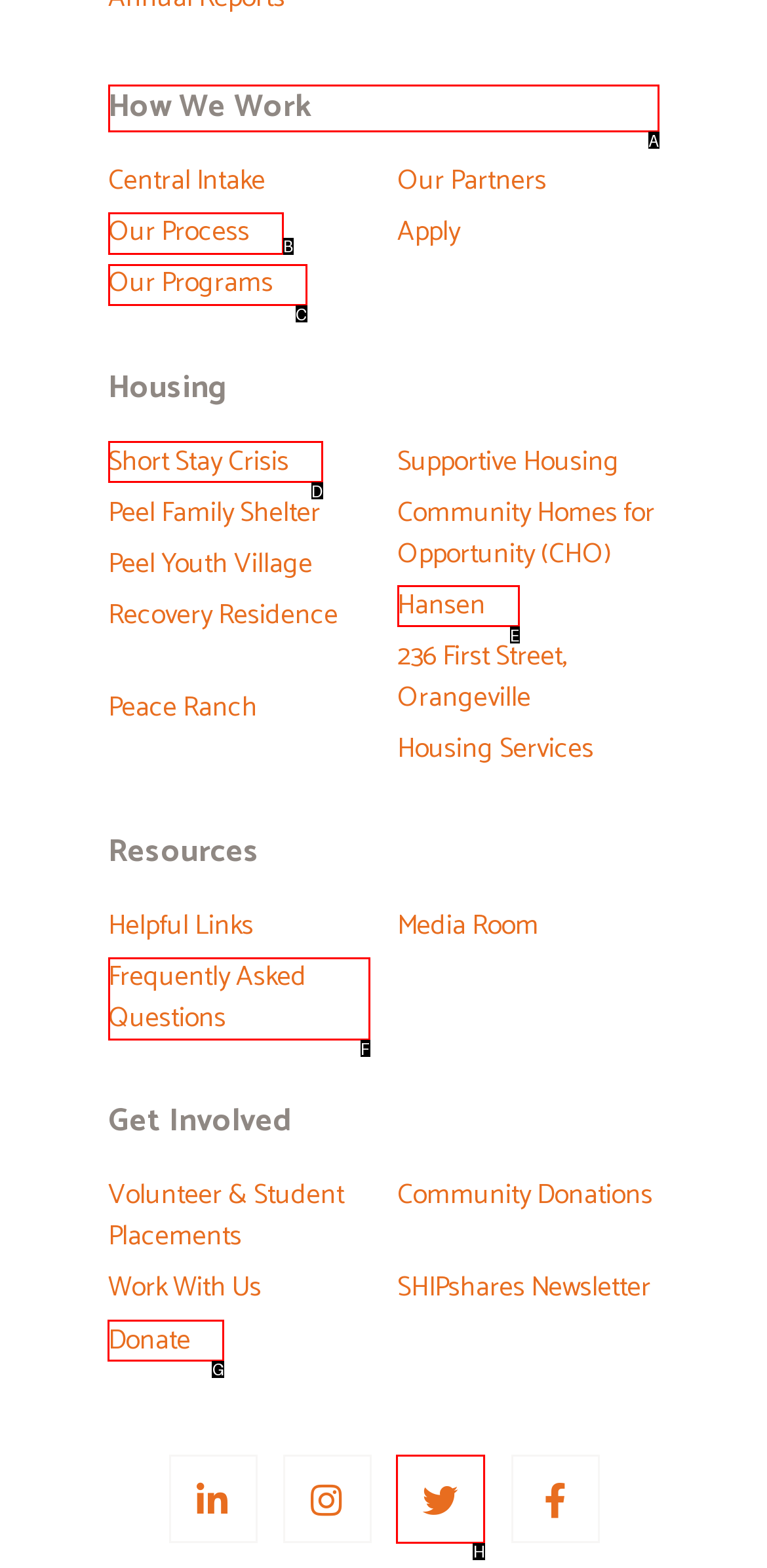For the task: Learn about Cartoon's Dawg, identify the HTML element to click.
Provide the letter corresponding to the right choice from the given options.

None